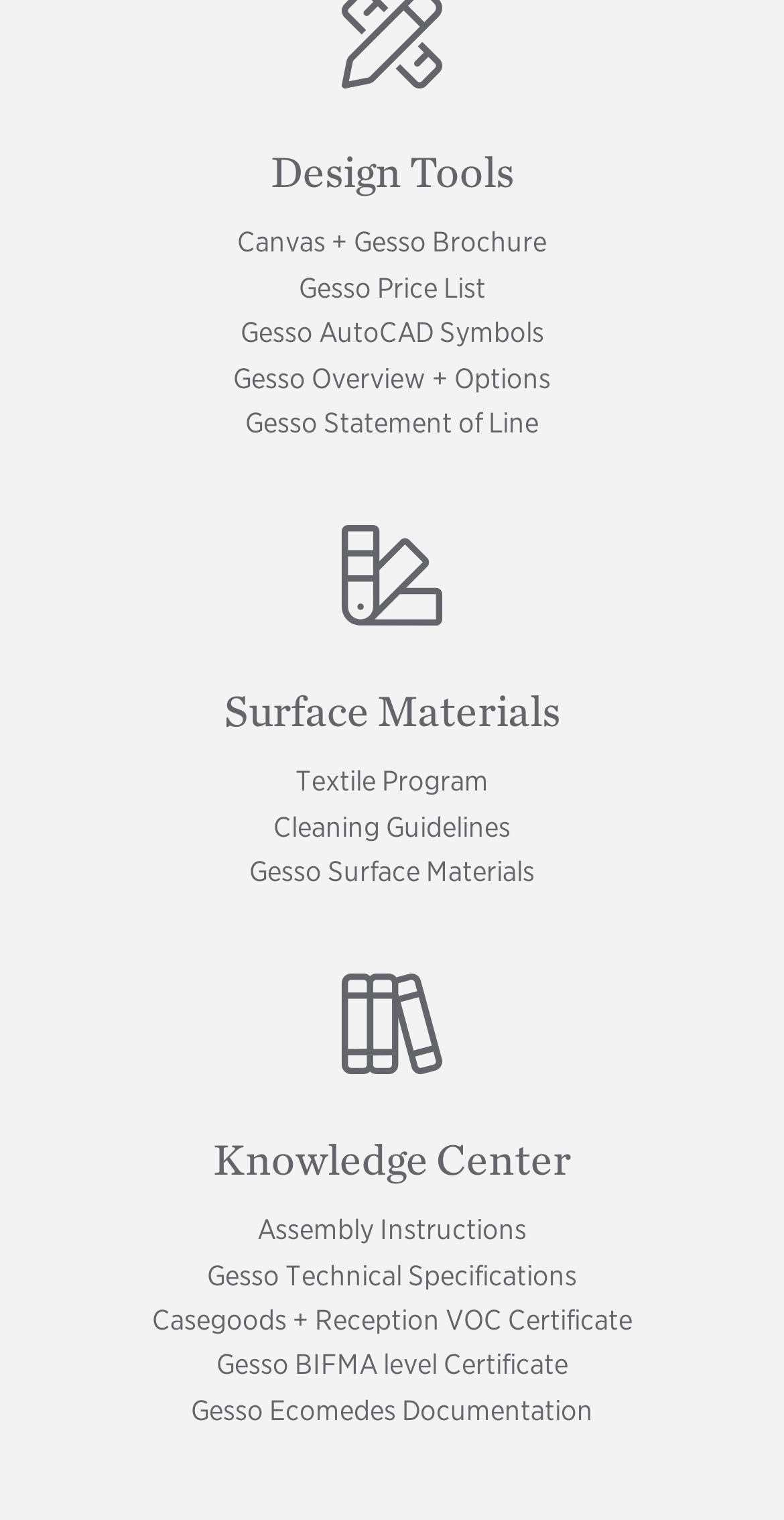How many headings are on the webpage?
Look at the webpage screenshot and answer the question with a detailed explanation.

I counted the number of headings on the webpage, which are 'Design Tools', 'Surface Materials', and 'Knowledge Center'. There are 3 headings in total.